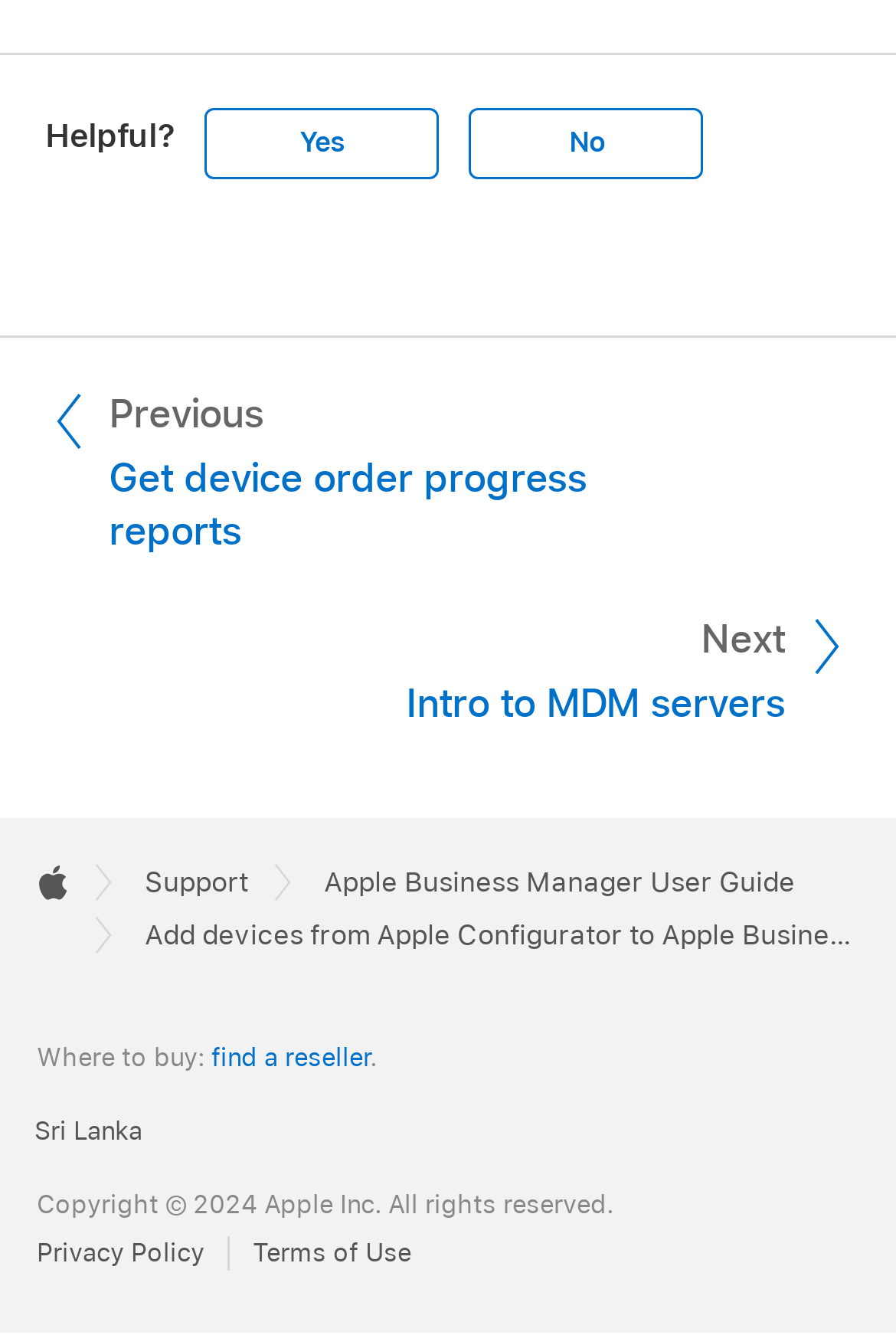How many links are in the pagination navigation?
Please provide a comprehensive answer based on the contents of the image.

I counted the number of links in the pagination navigation, which includes 'Previous Get device order progress reports' and 'Next Intro to MDM servers'.